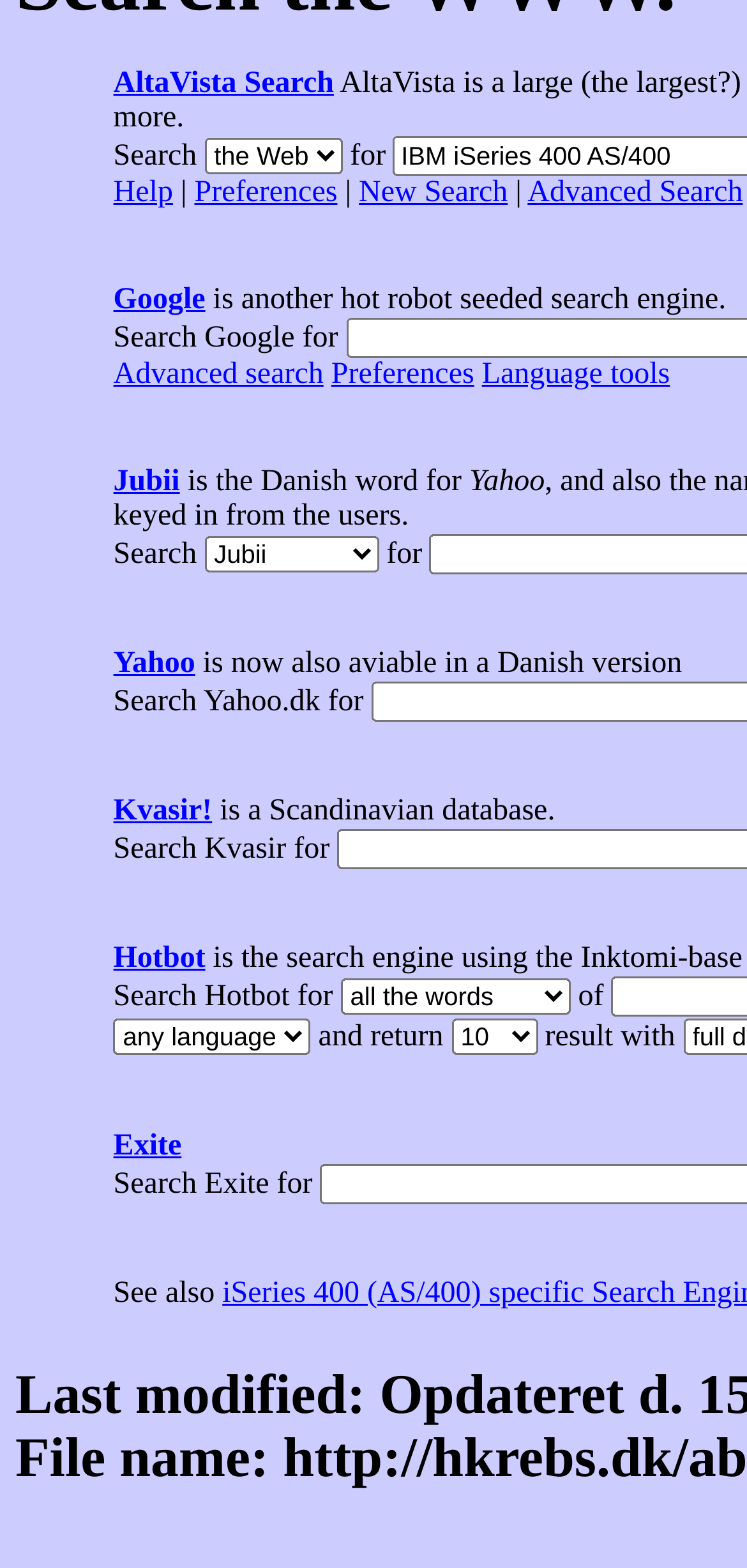Pinpoint the bounding box coordinates of the area that must be clicked to complete this instruction: "Search with AltaVista".

[0.152, 0.043, 0.447, 0.063]